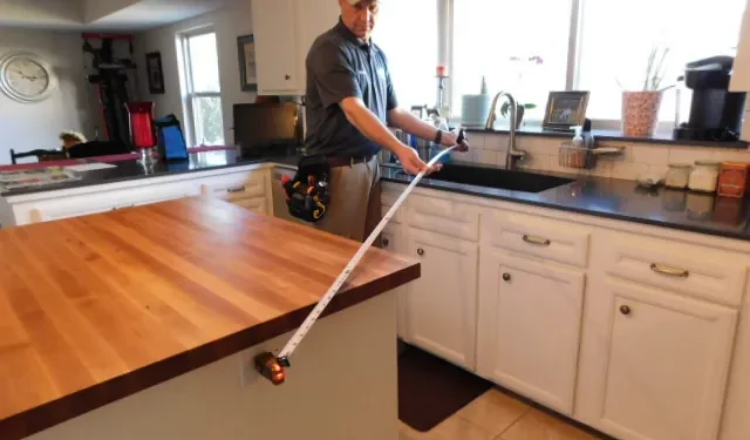Break down the image and describe every detail you can observe.

In this image, a professional is engaged in a home inspection, specifically measuring the dimensions of a kitchen countertop. He is using a tape measure that extends from the edge of the wooden counter, which showcases its rich, warm finish. The man is dressed in a gray polo shirt and has a tool belt equipped with various tools, emphasizing his role in assessing the home's condition. 

The kitchen features white cabinetry and a sleek black countertop, creating a modern and clean aesthetic. Natural light floods the space through a large window in the background, providing a bright and inviting atmosphere. This scene highlights the importance of accurate measurements in home inspections, ensuring potential buyers have a clear understanding of the space they are considering. The focus on the measurement process illustrates the thoroughness and professionalism that goes into evaluating a property before purchase.